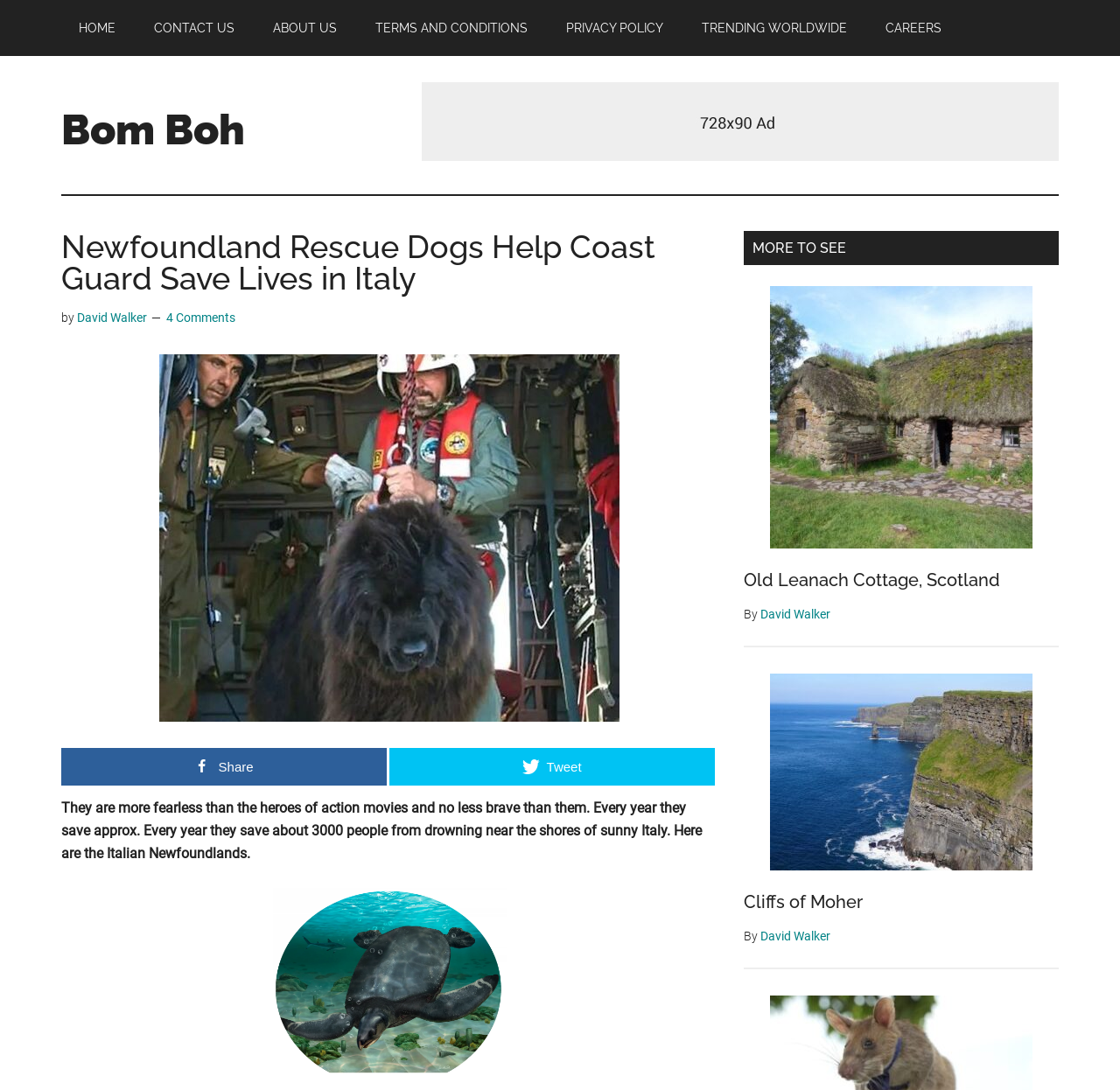Highlight the bounding box coordinates of the region I should click on to meet the following instruction: "Click on the 'HOME' link".

[0.055, 0.0, 0.119, 0.051]